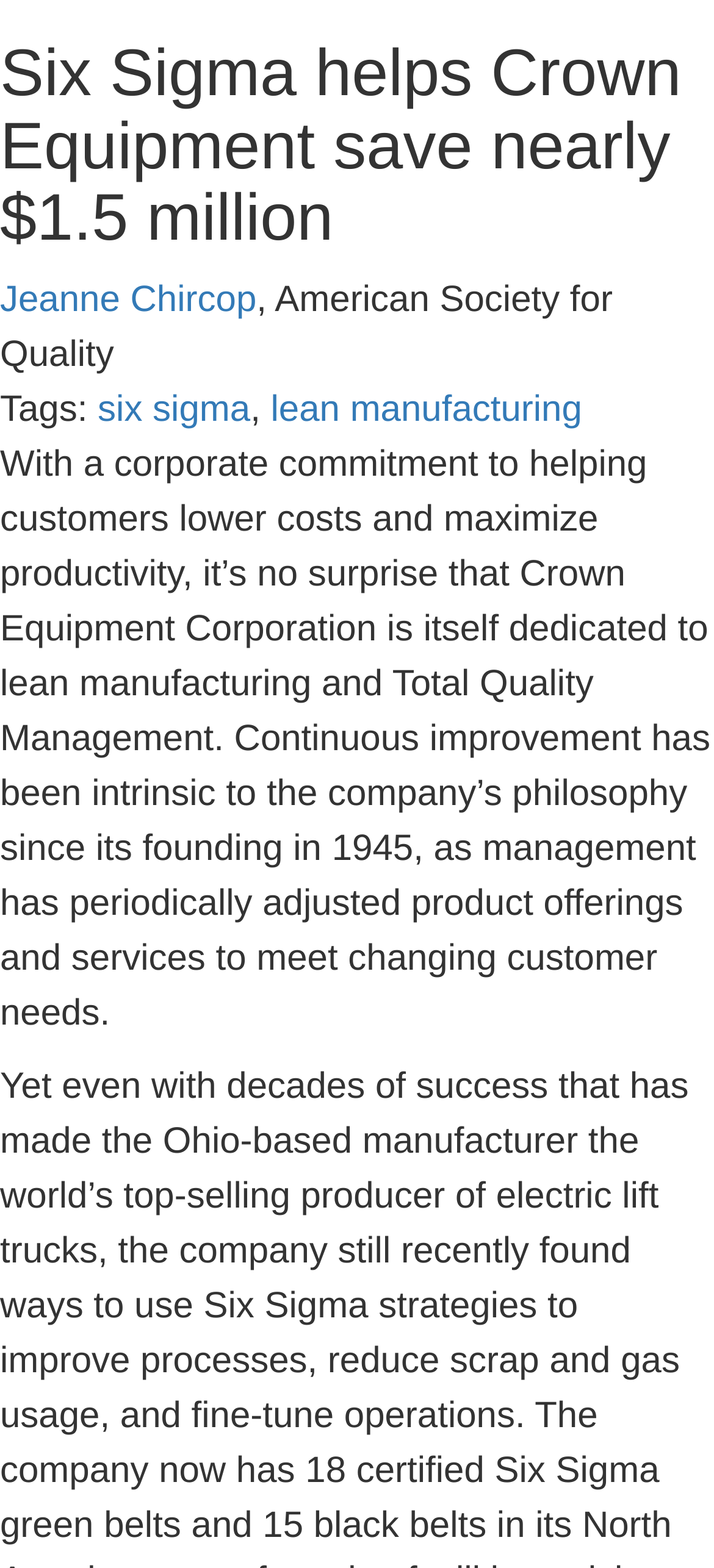Please identify and generate the text content of the webpage's main heading.

Six Sigma helps Crown Equipment save nearly $1.5 million